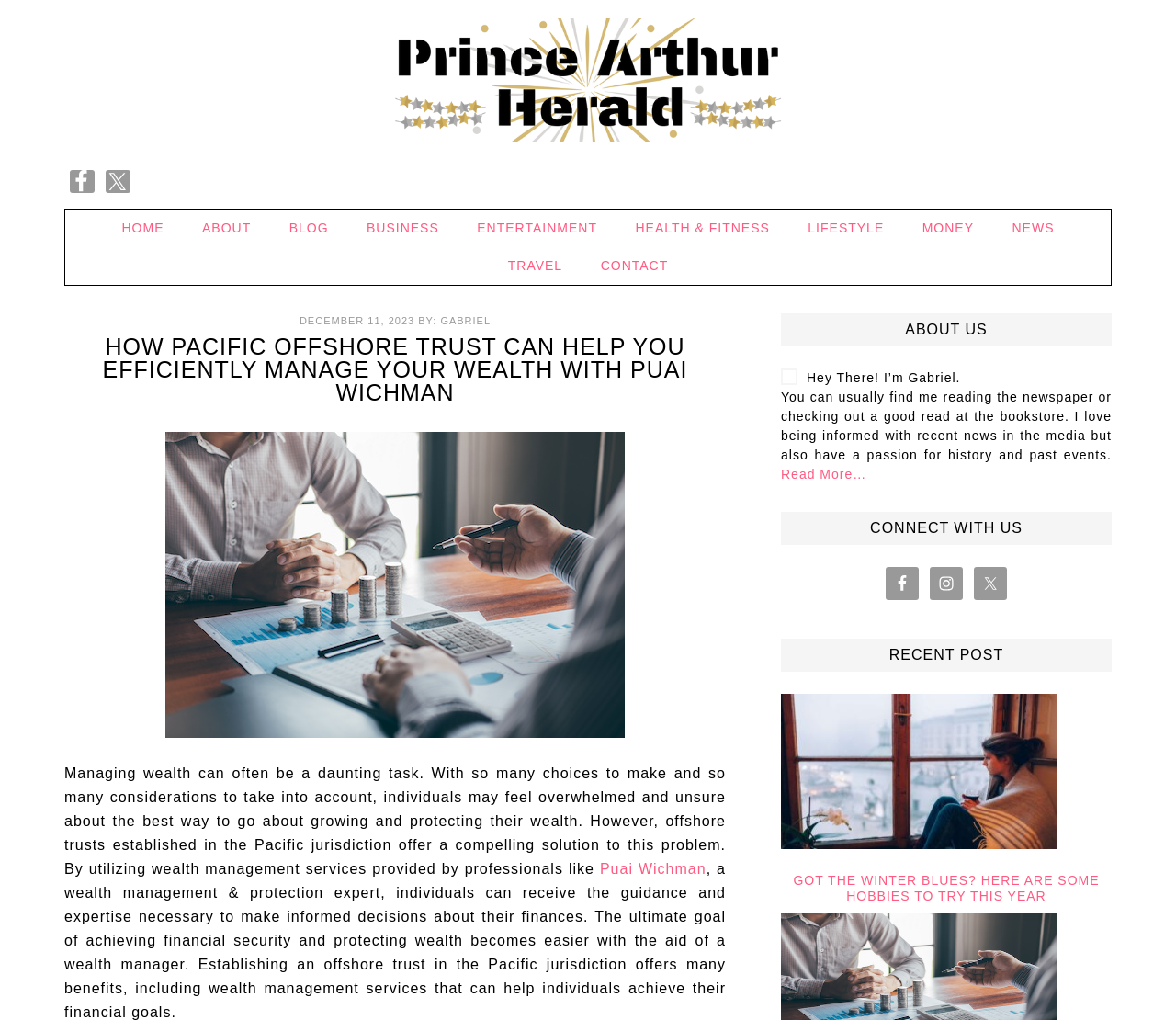What is the topic of the recent post?
Please provide a comprehensive and detailed answer to the question.

The recent post is an article titled 'Got the Winter Blues? Here are Some Hobbies to Try This Year', which suggests that the topic is about dealing with winter blues and finding hobbies to try during that time.